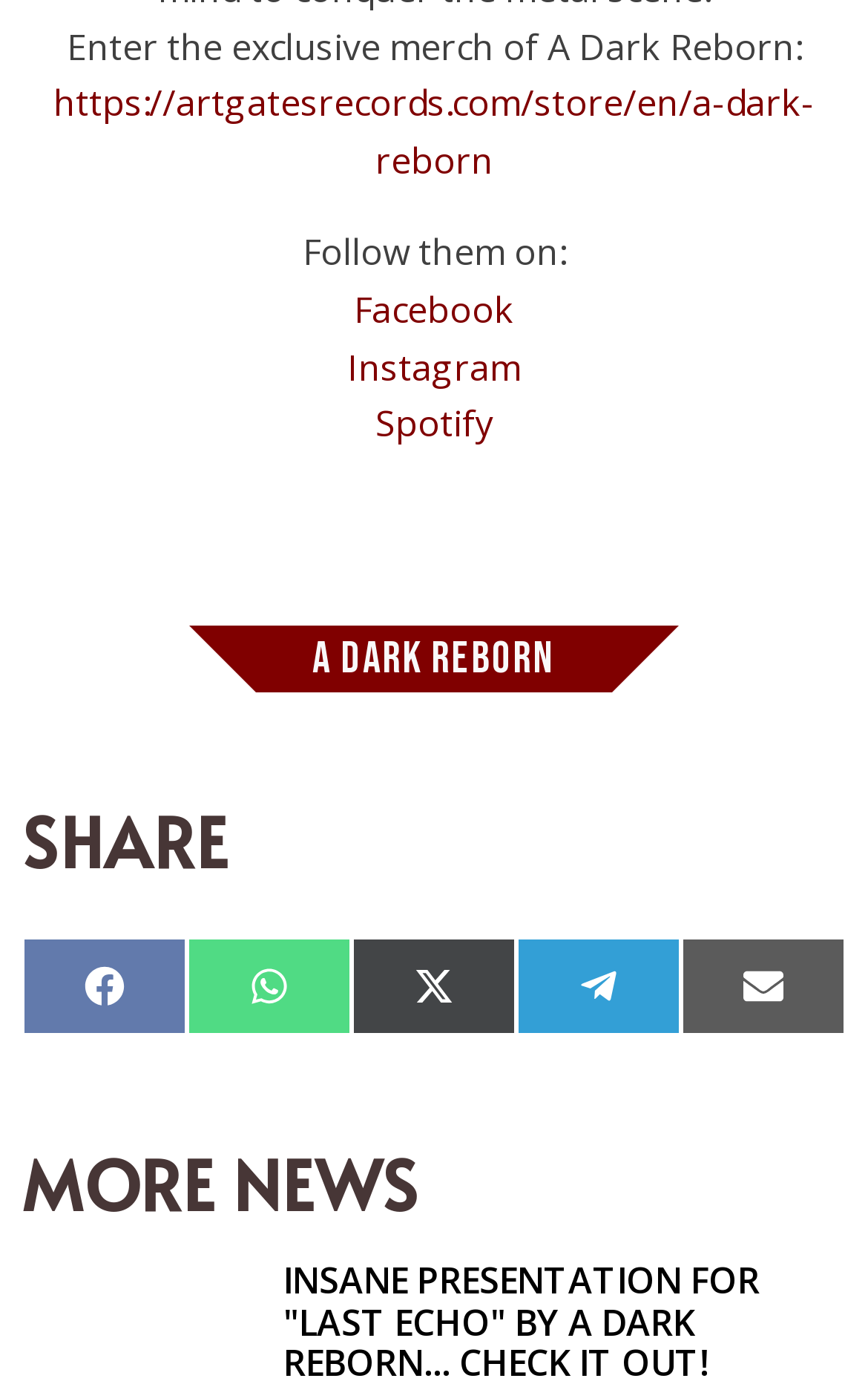Identify the bounding box coordinates of the element that should be clicked to fulfill this task: "Visit A Dark Reborn's homepage". The coordinates should be provided as four float numbers between 0 and 1, i.e., [left, top, right, bottom].

[0.296, 0.453, 0.704, 0.501]